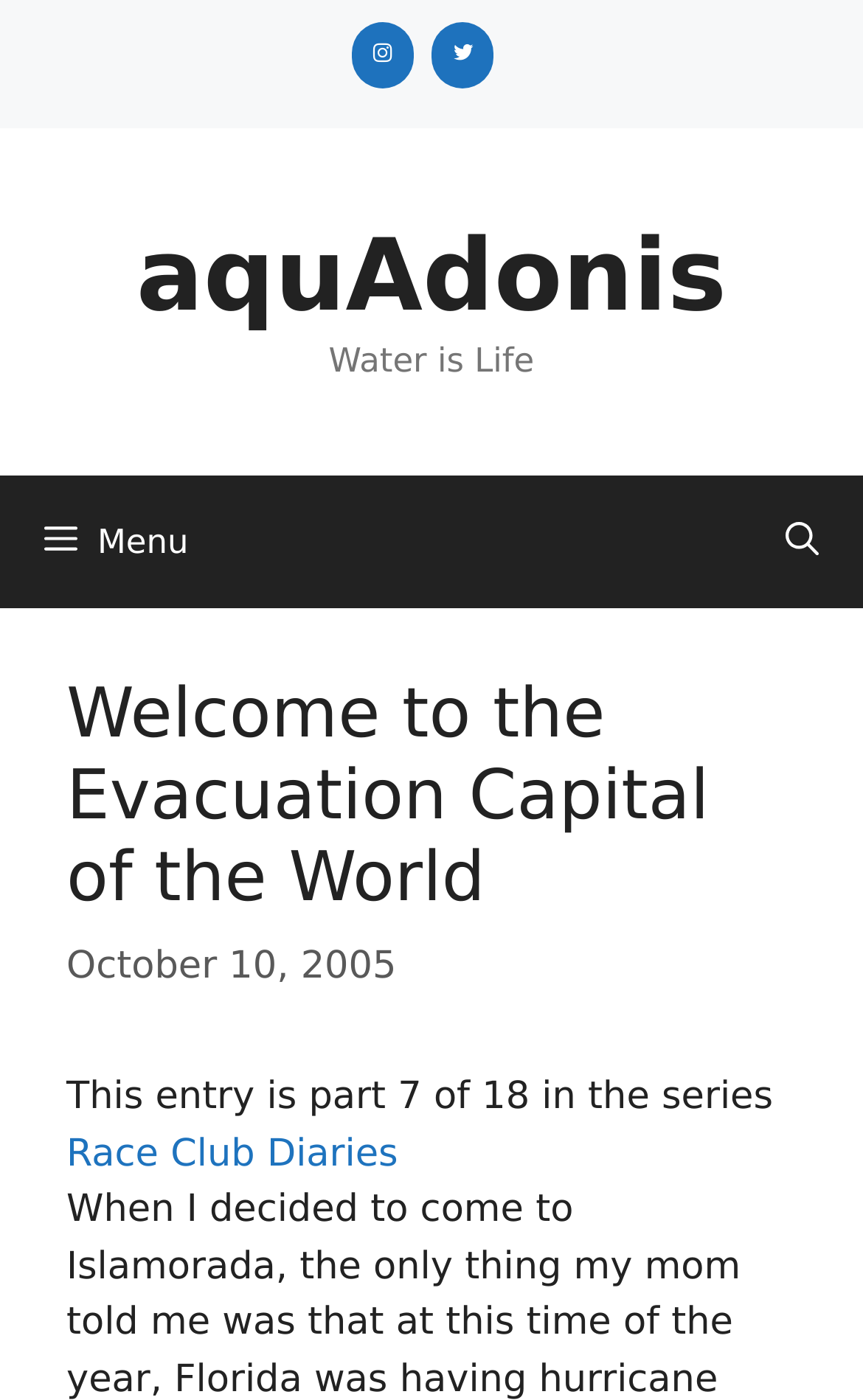Please provide a detailed answer to the question below based on the screenshot: 
What is the date mentioned in the article?

The article contains a time element with a static text 'October 10, 2005', which suggests that this is the date when the article was written or published.